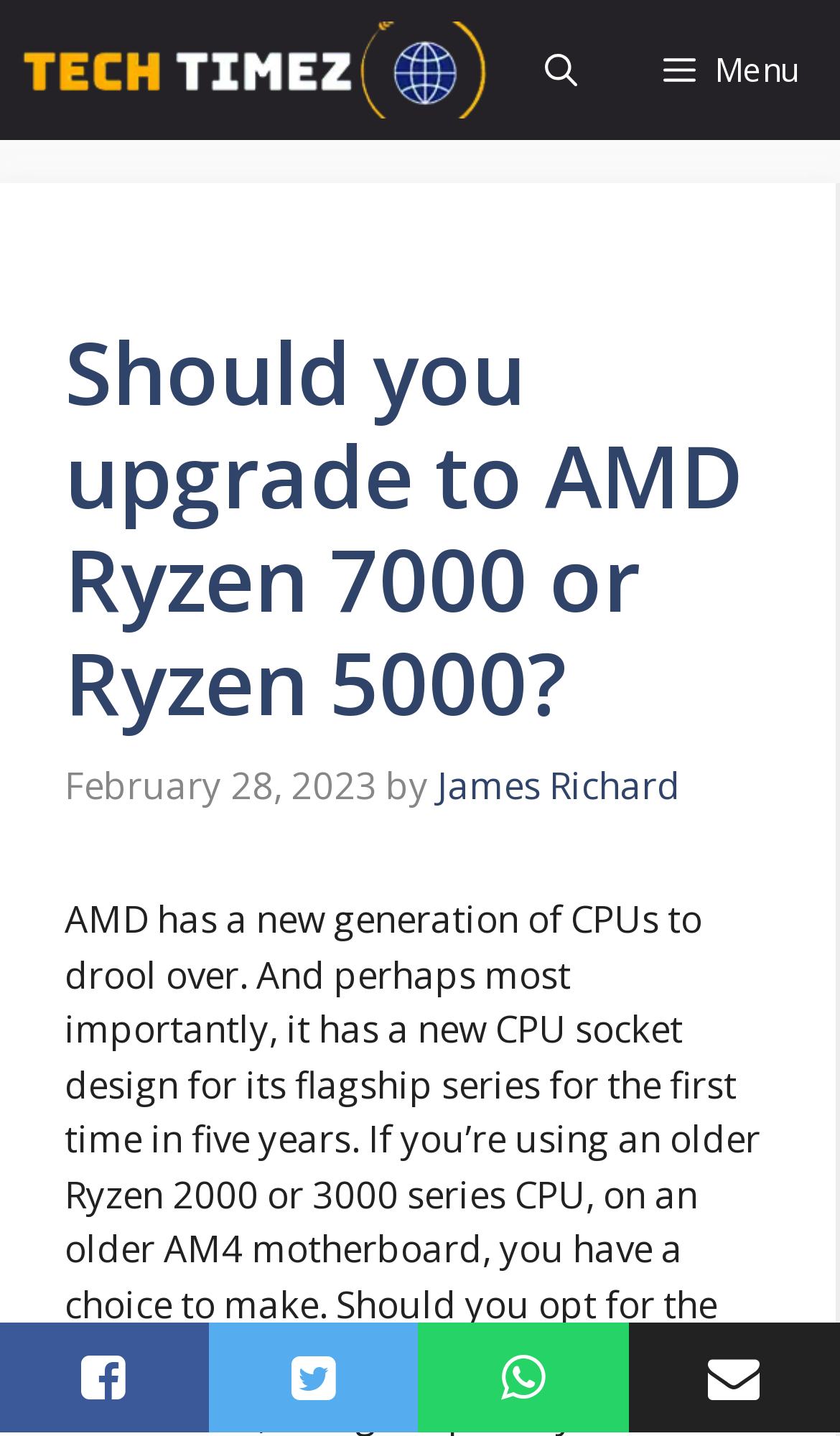Using the element description: "Add Comment", determine the bounding box coordinates for the specified UI element. The coordinates should be four float numbers between 0 and 1, [left, top, right, bottom].

None